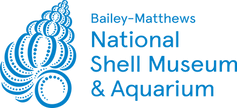What is symbolized by the stylized shell graphic?
Carefully analyze the image and provide a detailed answer to the question.

The stylized shell graphic incorporated into the logo design symbolizes the museum's focus on mollusks and seashells, which is a key aspect of its mission and collection.